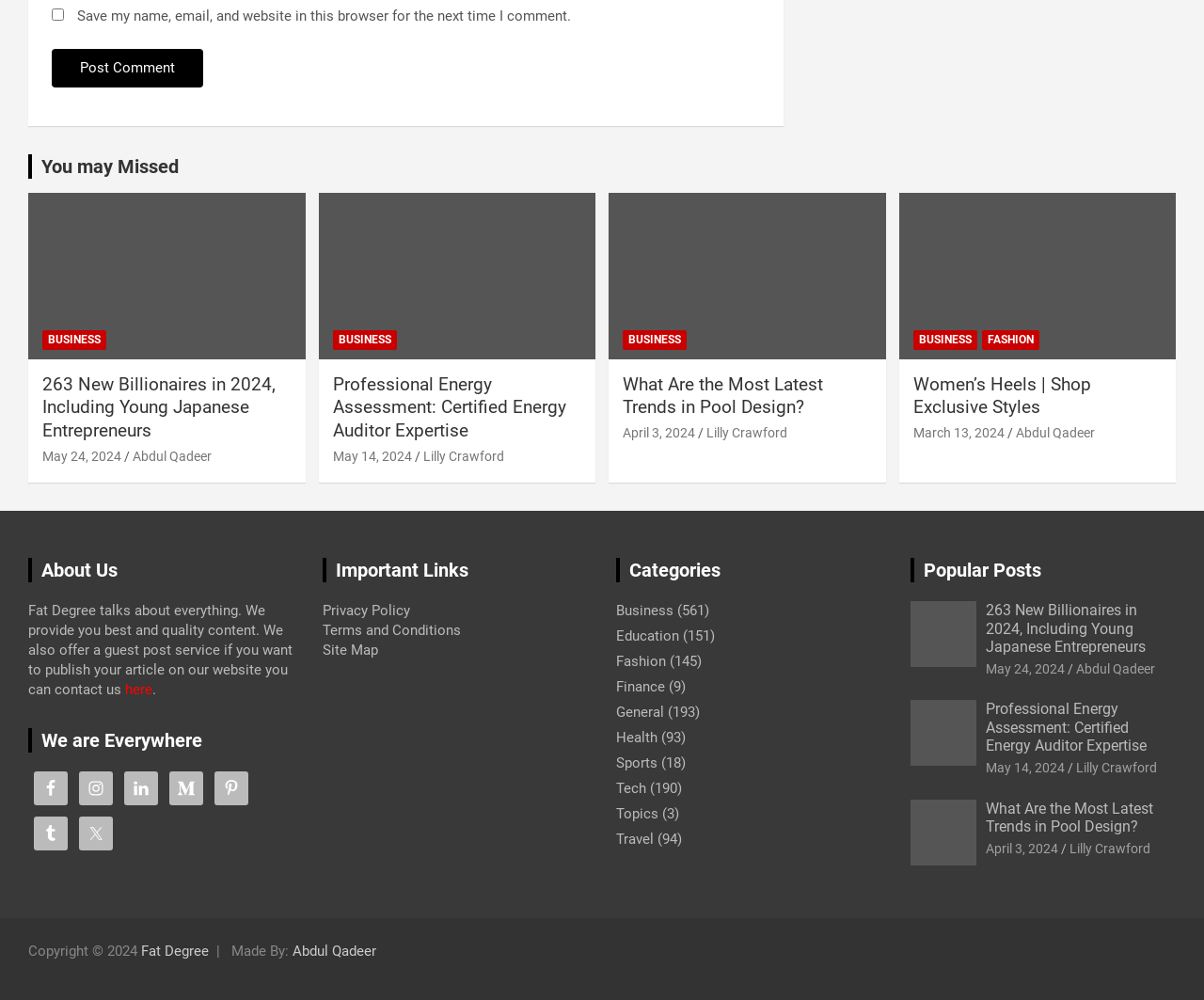Refer to the image and offer a detailed explanation in response to the question: What is the purpose of the 'About Us' section?

The 'About Us' section is used to provide information about Fat Degree, including a brief description of the website's purpose and content. It also mentions that the website offers a guest post service for users who want to publish their articles on the website.